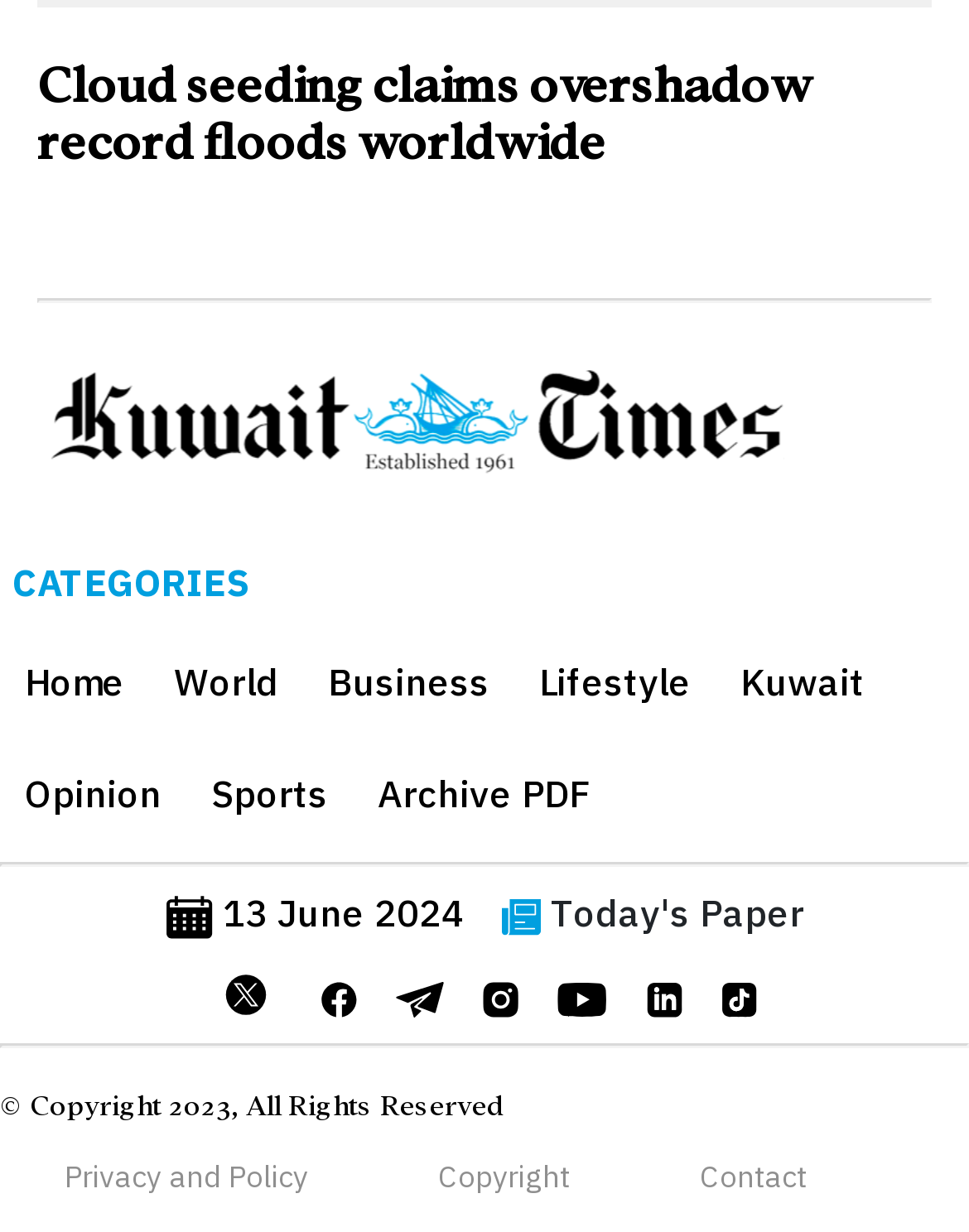Given the element description "What is Health Safety Training?" in the screenshot, predict the bounding box coordinates of that UI element.

None